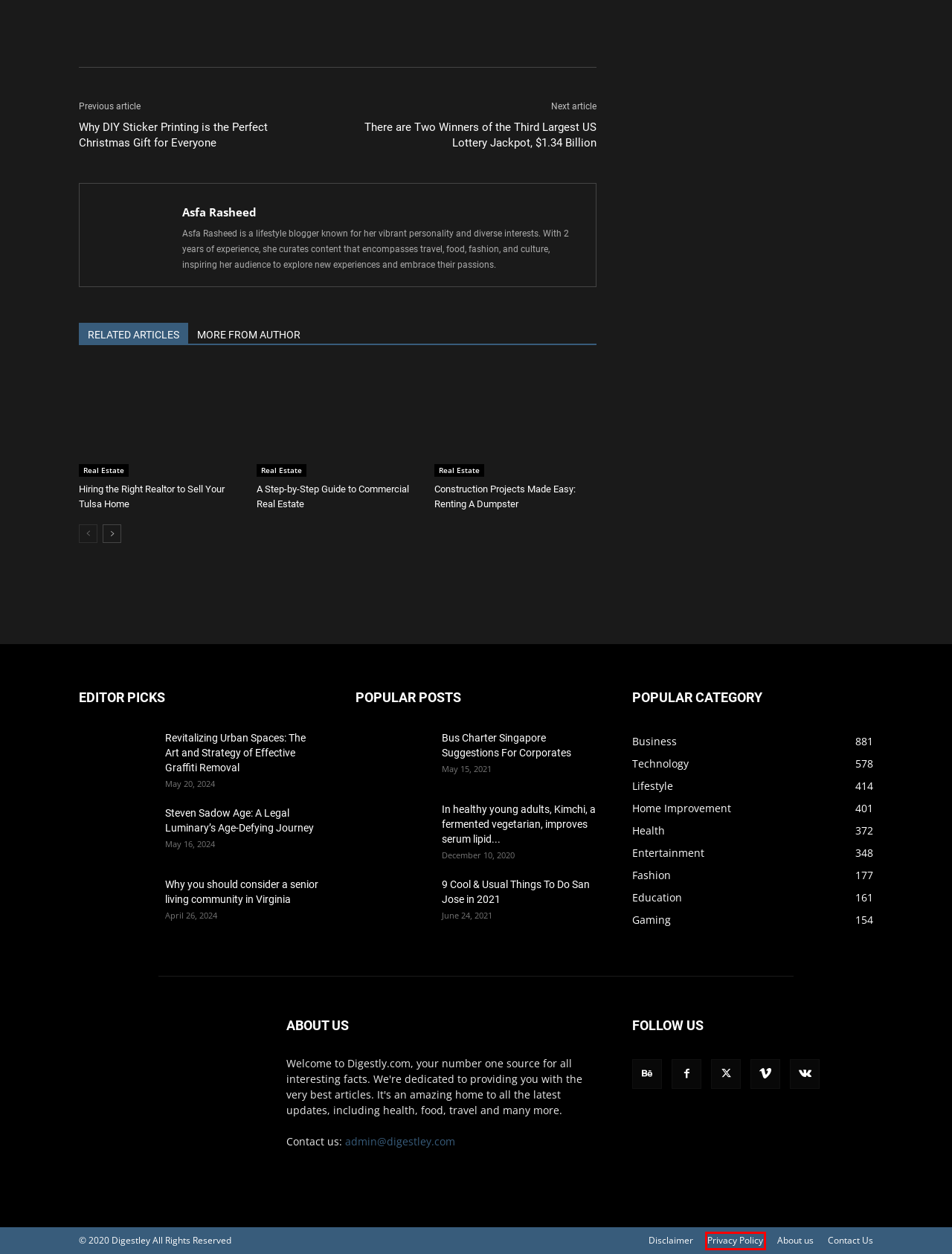Look at the screenshot of a webpage with a red bounding box and select the webpage description that best corresponds to the new page after clicking the element in the red box. Here are the options:
A. Two Winners Third Largest US Lottery Jackpot, $1.34 Billion
B. Why DIY Sticker Printing is the Perfect Christmas Gift
C. Bus Charter Singapore Suggestions For Corporates
D. 9 Cool & Usual Things To Do San Jose in 2021 - Digestley
E. In Adults Korean Kimchi Salad improves serum lipid profile
F. Privacy Policy - Digestley
G. Revitalizing Urban Spaces: The Art of Effective Graffiti Removal
H. A Step-by-Step Guide to Commercial Real Estate - Digestley

F